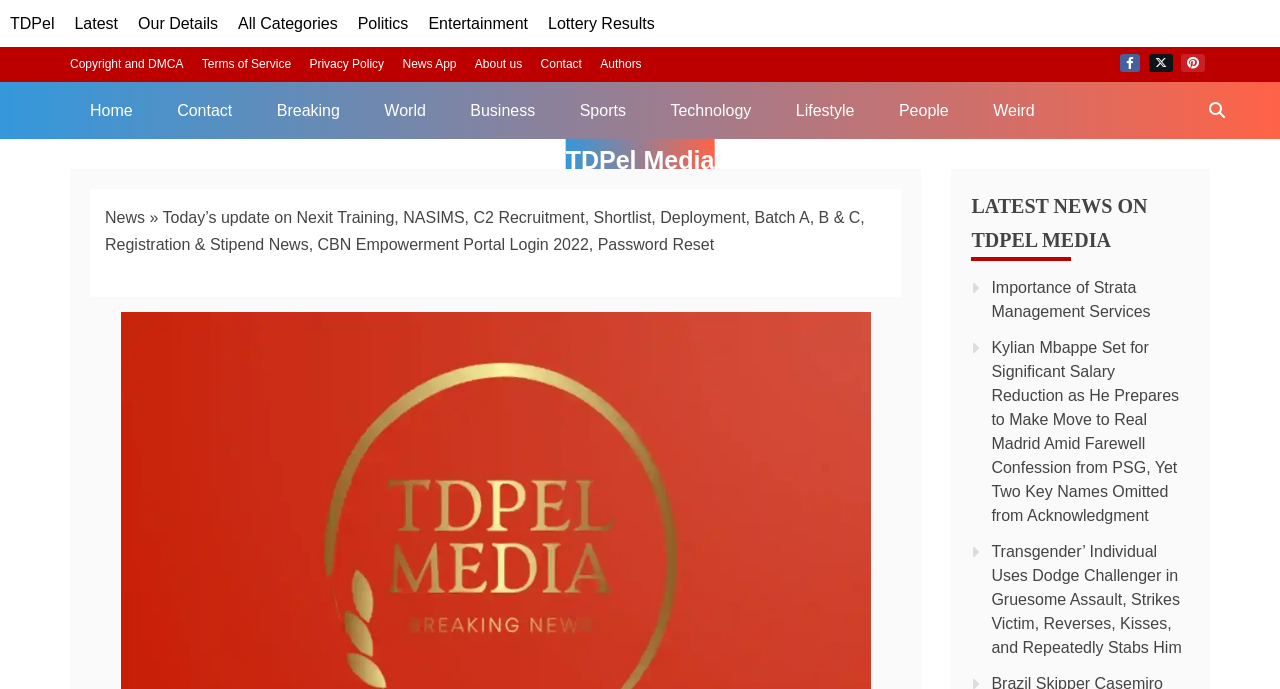Locate the bounding box coordinates of the element to click to perform the following action: 'Go to the 'Home' page'. The coordinates should be given as four float values between 0 and 1, in the form of [left, top, right, bottom].

[0.055, 0.118, 0.119, 0.201]